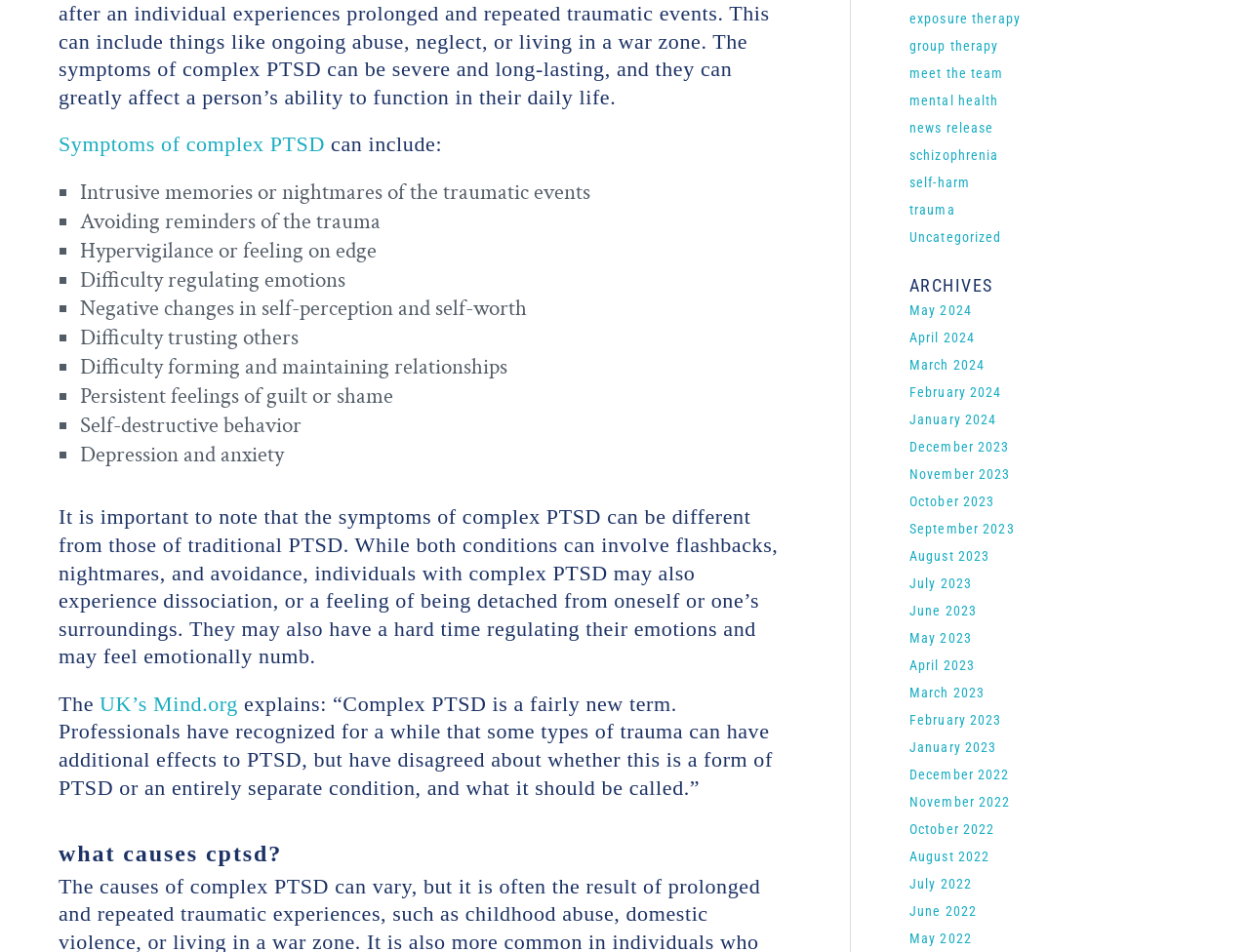Please analyze the image and give a detailed answer to the question:
How many links are there in the ARCHIVES section?

The webpage has an ARCHIVES section that contains 31 links to different months and years, from May 2024 to May 2022.